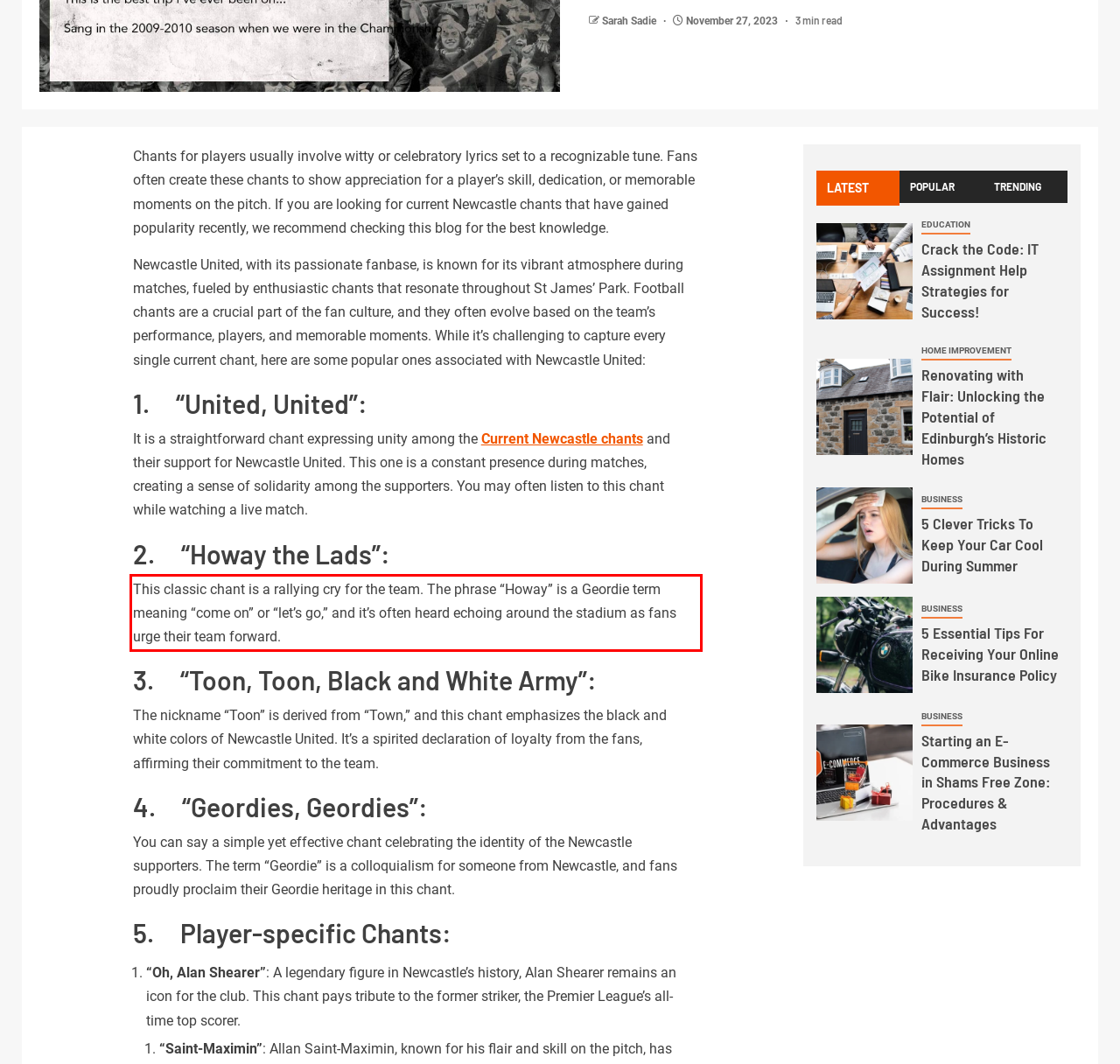Please recognize and transcribe the text located inside the red bounding box in the webpage image.

This classic chant is a rallying cry for the team. The phrase “Howay” is a Geordie term meaning “come on” or “let’s go,” and it’s often heard echoing around the stadium as fans urge their team forward.